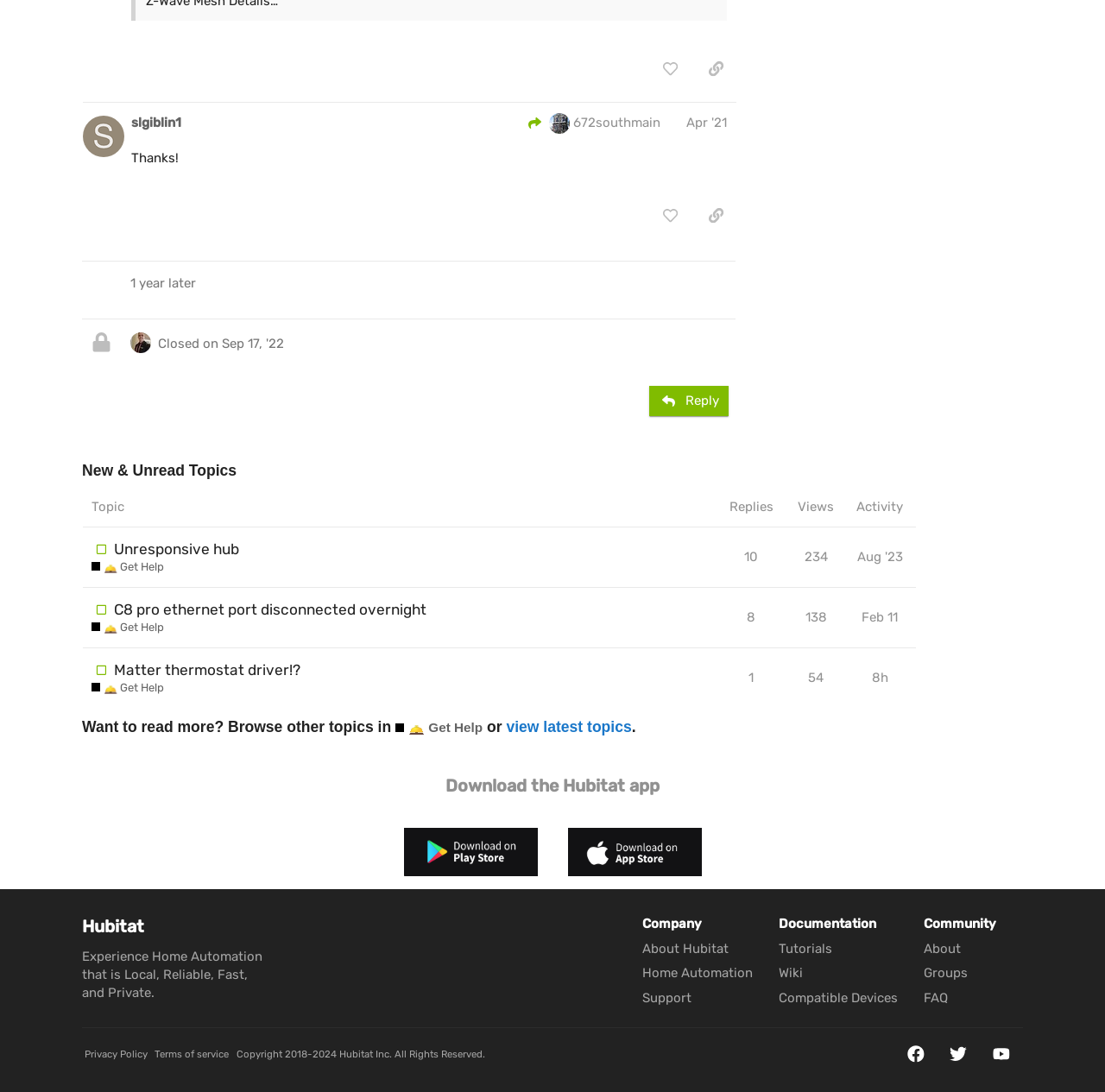Please locate the bounding box coordinates of the element that needs to be clicked to achieve the following instruction: "reply to the topic". The coordinates should be four float numbers between 0 and 1, i.e., [left, top, right, bottom].

[0.587, 0.353, 0.659, 0.381]